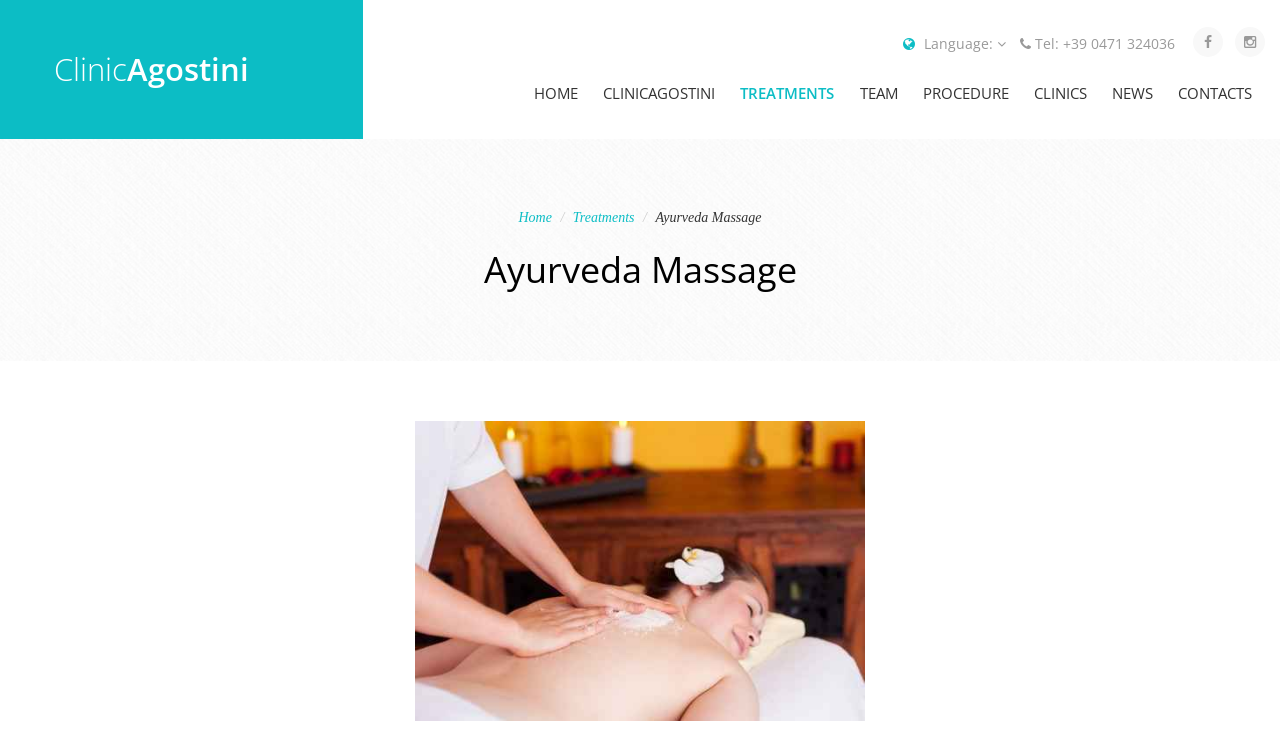What is the purpose of the BODY MASSAGE?
Look at the image and answer with only one word or phrase.

stimulate blood and lymphatic circulation